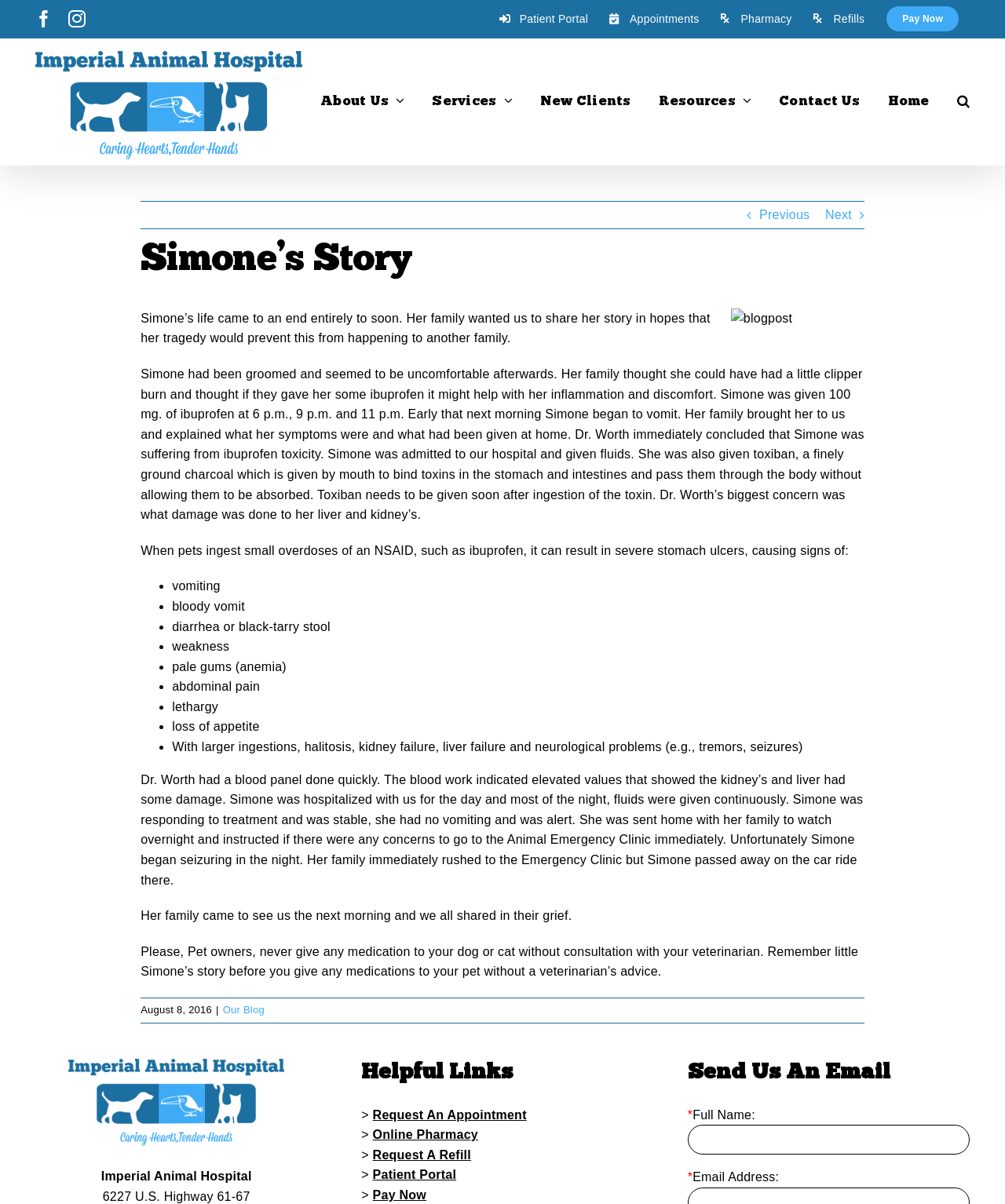Describe in detail what you see on the webpage.

The webpage is about Simone's story, a tragic event that occurred to a pet, and it serves as a warning to pet owners about the dangers of giving medication to their pets without consulting a veterinarian. 

At the top of the page, there are social media links to Facebook and Instagram, as well as a navigation menu with links to the patient portal, appointments, pharmacy, refills, and pay now. Below this, there is a logo of Imperial Animal Hospital, which is also a link. 

The main content of the page is an article about Simone's story, which is divided into several sections. The first section describes how Simone's family gave her ibuprofen, thinking it would help with her discomfort, but it led to ibuprofen toxicity. The second section explains the symptoms of ibuprofen toxicity in pets, including vomiting, bloody vomit, diarrhea, weakness, pale gums, abdominal pain, lethargy, and loss of appetite. 

The third section describes how Simone was hospitalized and treated, but unfortunately, she began seizing at night and passed away on the way to the emergency clinic. The article concludes with a warning to pet owners to never give medication to their pets without consulting a veterinarian. 

On the right side of the page, there are links to previous and next articles. At the bottom of the page, there is an image of Imperial Animal Hospital, the hospital's address, and a section with helpful links, including request an appointment, online pharmacy, request a refill, patient portal, and pay now. There is also a section to send an email, with fields for full name and email address. Finally, there is a link to go to the top of the page.